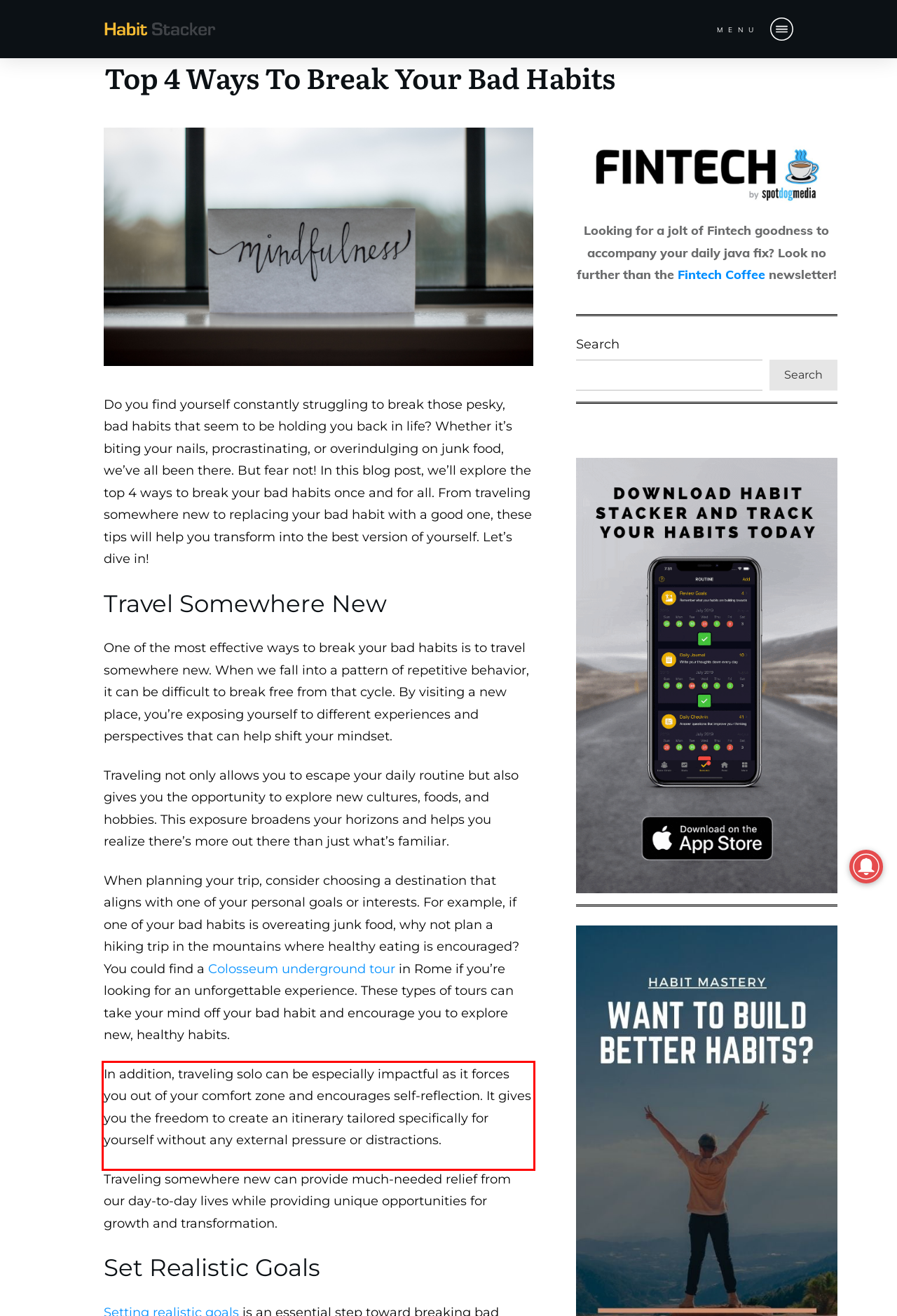You are given a screenshot with a red rectangle. Identify and extract the text within this red bounding box using OCR.

In addition, traveling solo can be especially impactful as it forces you out of your comfort zone and encourages self-reflection. It gives you the freedom to create an itinerary tailored specifically for yourself without any external pressure or distractions.